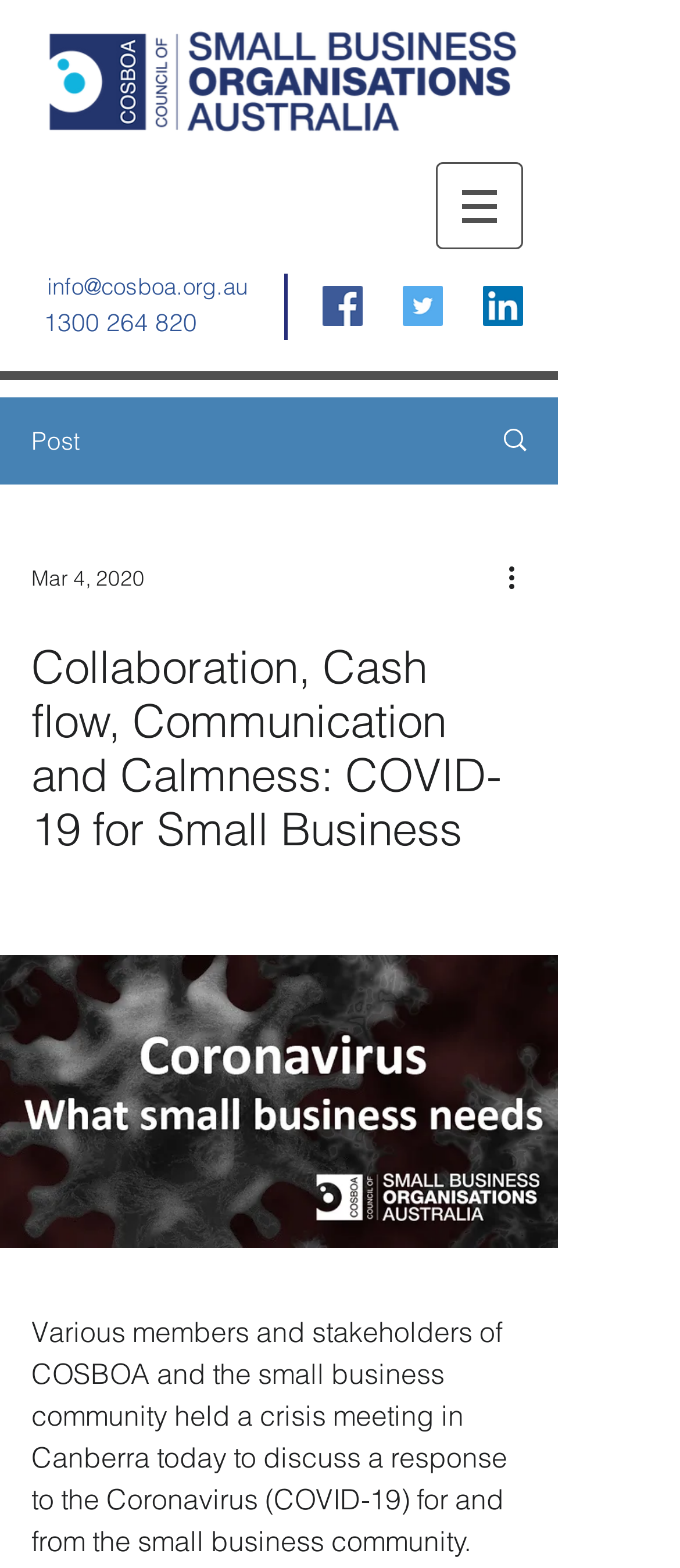Determine the bounding box coordinates of the element's region needed to click to follow the instruction: "Follow on Instagram". Provide these coordinates as four float numbers between 0 and 1, formatted as [left, top, right, bottom].

None